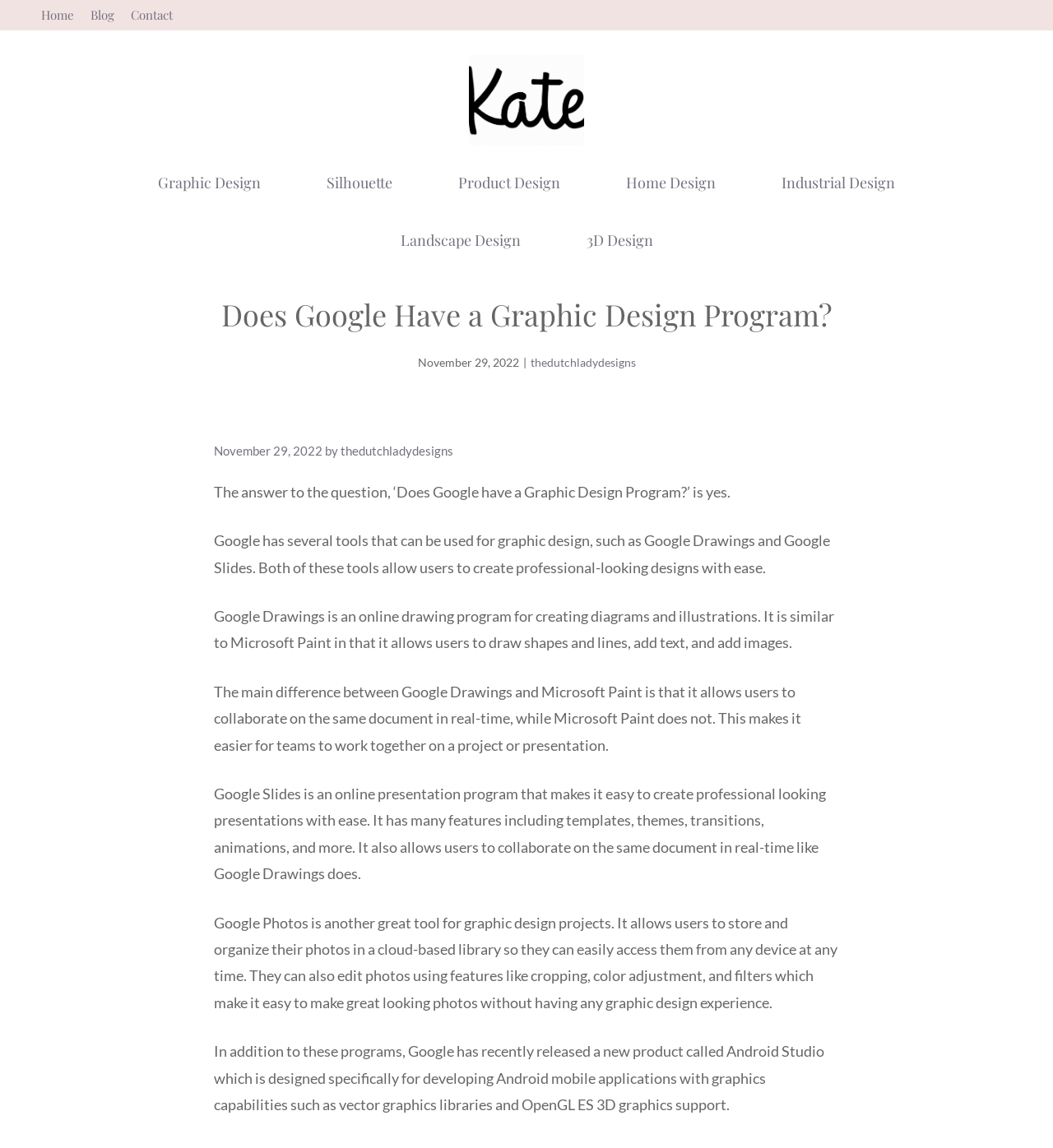Your task is to extract the text of the main heading from the webpage.

Does Google Have a Graphic Design Program?